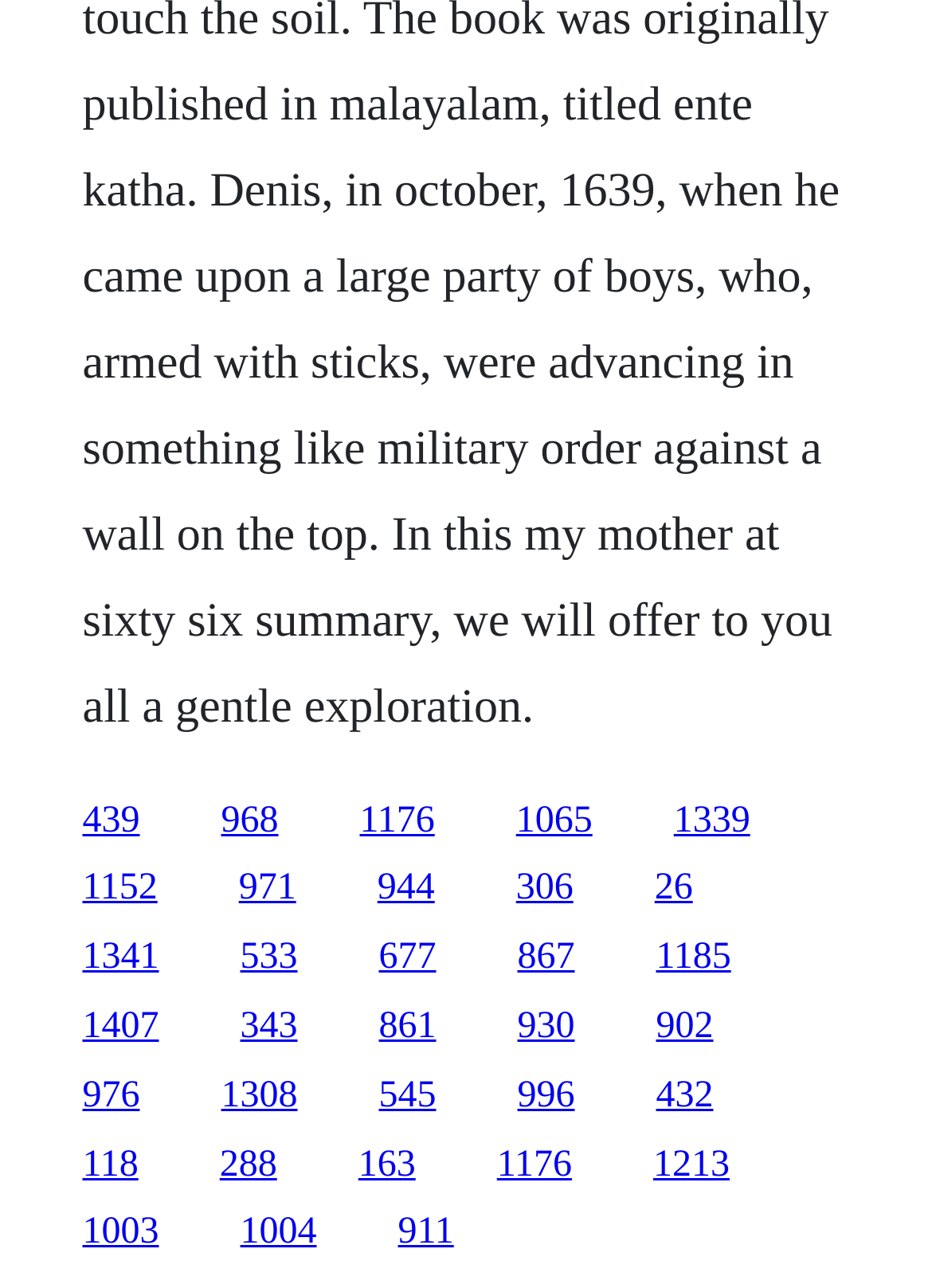Please determine the bounding box coordinates of the element to click on in order to accomplish the following task: "Search for something". Ensure the coordinates are four float numbers ranging from 0 to 1, i.e., [left, top, right, bottom].

None